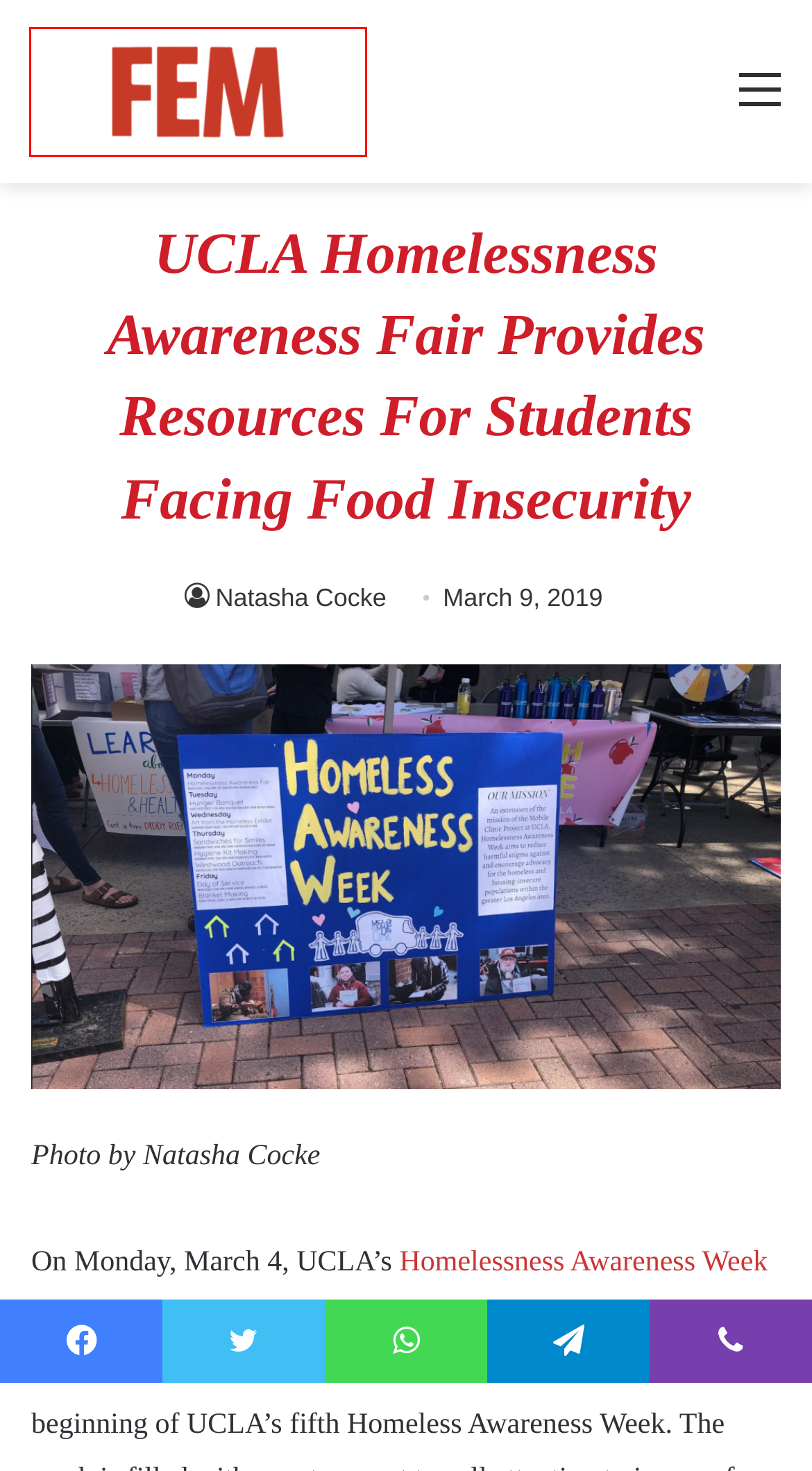Analyze the screenshot of a webpage featuring a red rectangle around an element. Pick the description that best fits the new webpage after interacting with the element inside the red bounding box. Here are the candidates:
A. sexual assault – FEM Newsmagazine
B. sexism – FEM Newsmagazine
C. feminist – FEM Newsmagazine
D. Bruin Shelter
E. Page Person Hammer’s Home on Personhood and Perseverance in LA’s Trans Community – FEM Newsmagazine
F. FEM Newsmagazine – UCLA's Feminist Newsmagazine Since 1973
G. music – FEM Newsmagazine
H. women – FEM Newsmagazine

F